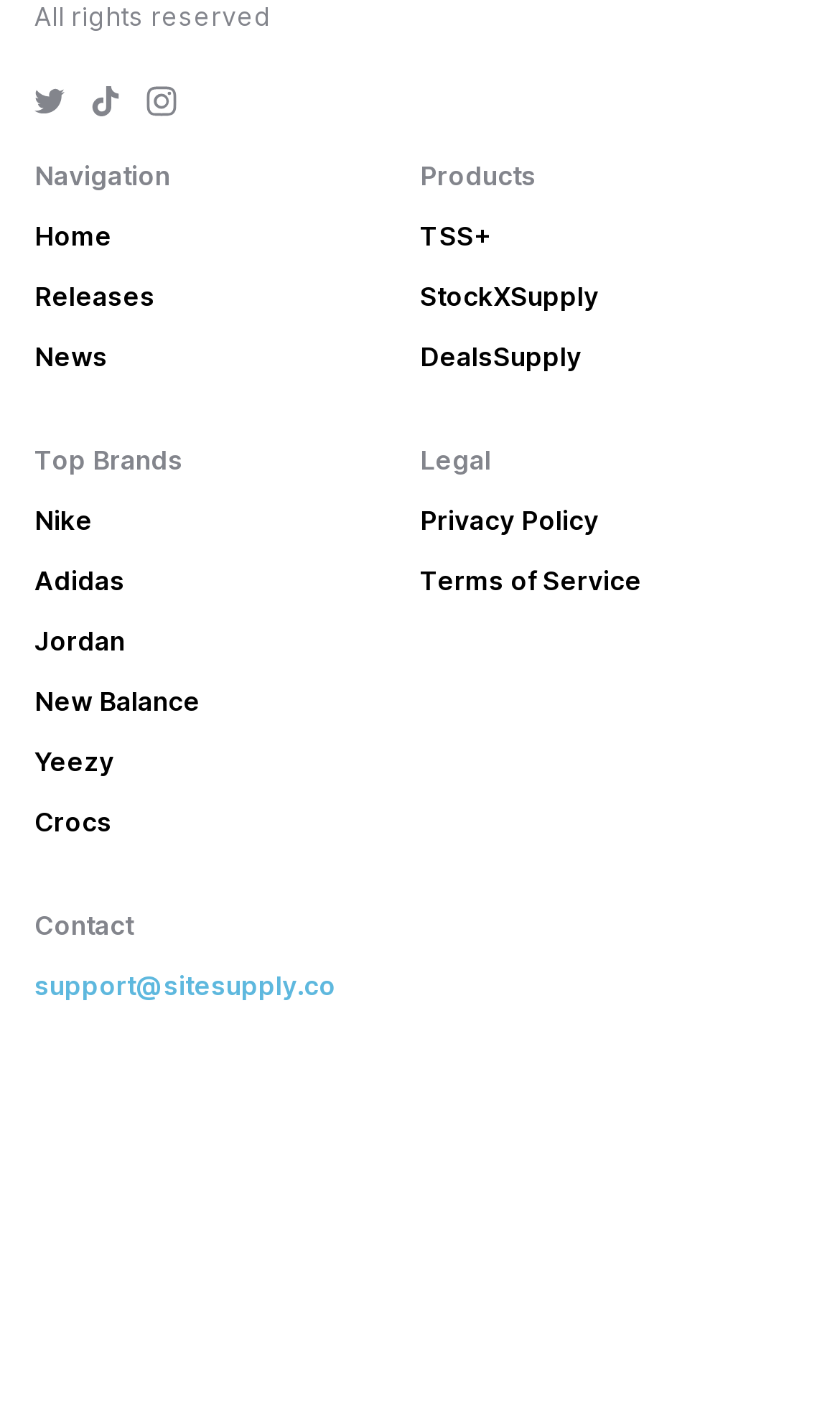Pinpoint the bounding box coordinates of the element to be clicked to execute the instruction: "View Nike products".

[0.041, 0.357, 0.11, 0.38]